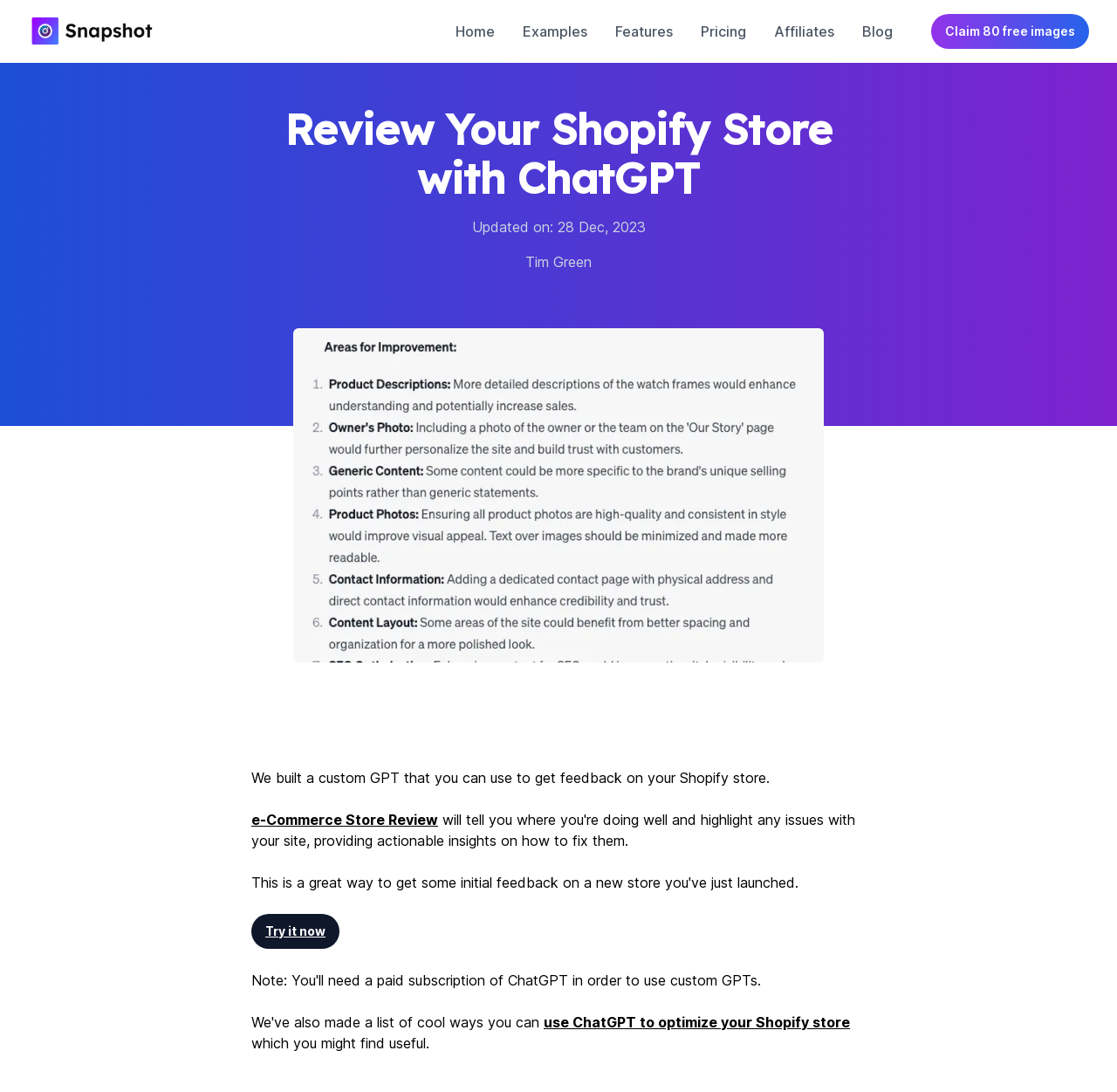Please identify the bounding box coordinates of the element that needs to be clicked to perform the following instruction: "View the 'Examples' page".

[0.459, 0.014, 0.535, 0.043]